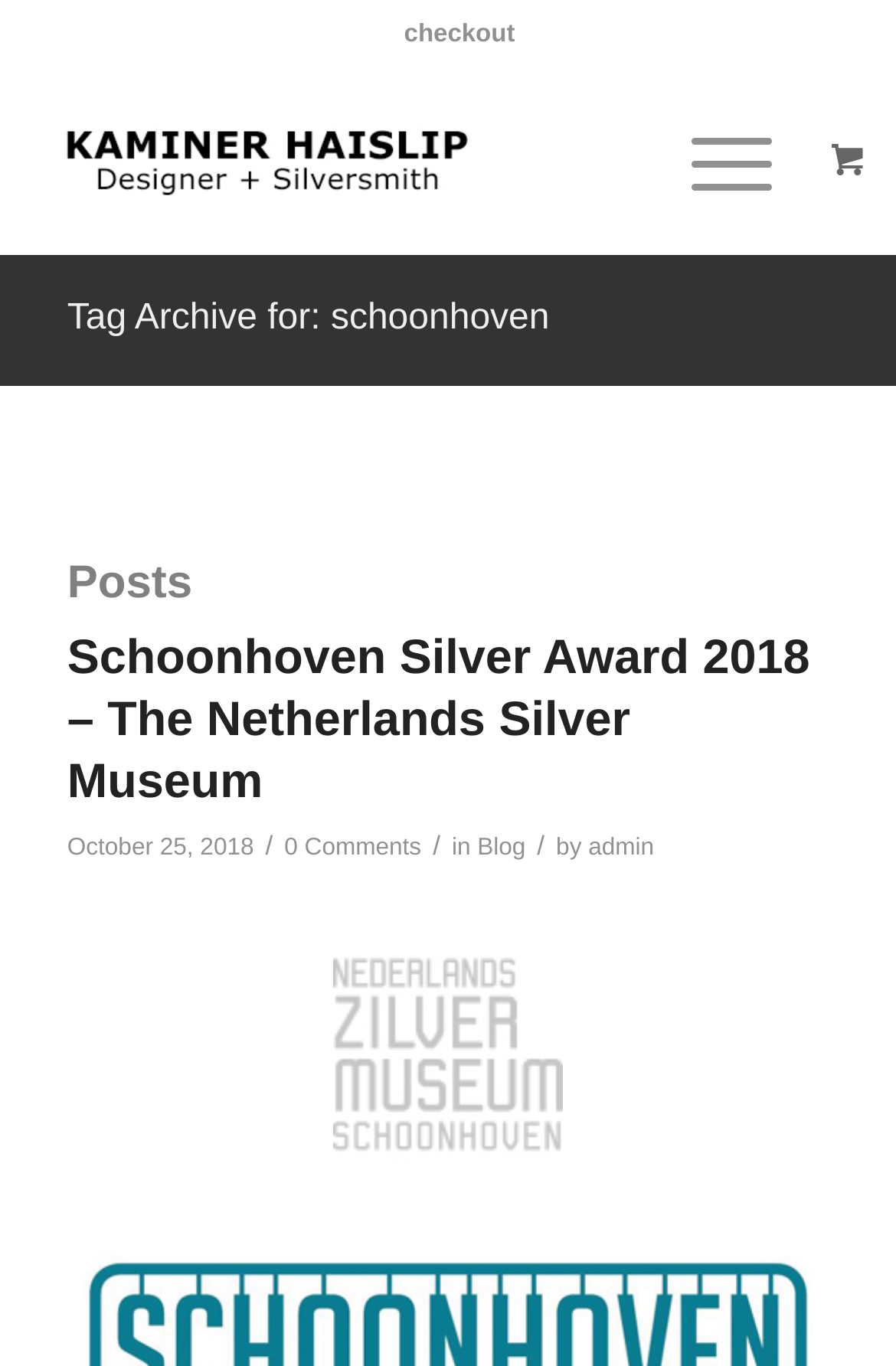Using the provided element description: "Menu Menu", identify the bounding box coordinates. The coordinates should be four floats between 0 and 1 in the order [left, top, right, bottom].

[0.72, 0.05, 0.861, 0.185]